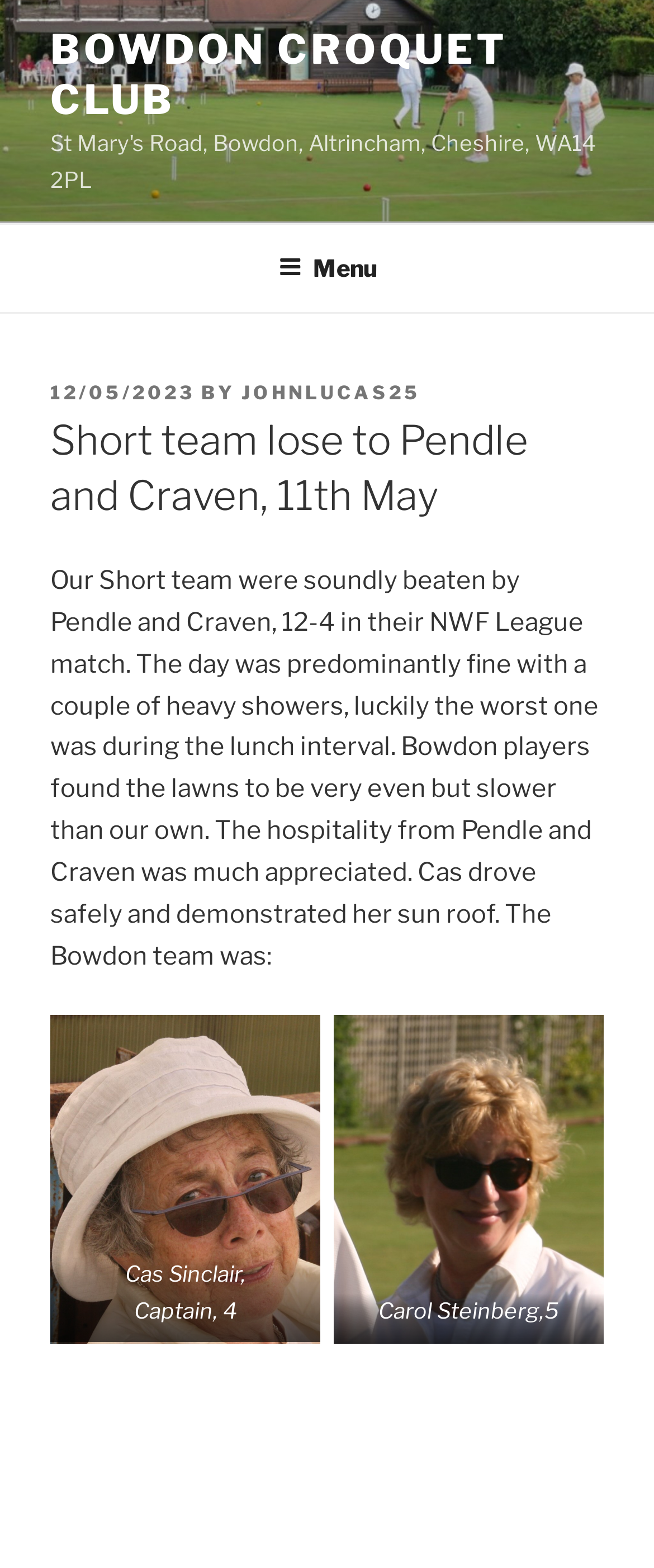Create a detailed description of the webpage's content and layout.

The webpage is about a news article from the Bowdon Croquet Club, specifically a report on a match between the club's Short team and Pendle and Craven on May 11th. 

At the top of the page, there is a link to the club's homepage, "BOWDON CROQUET CLUB", positioned near the top left corner. Below this, there is a navigation menu, "Top Menu", that spans the entire width of the page. The menu has a button labeled "Menu" on the right side.

The main content of the page is divided into sections. The first section has a header with the title "Short team lose to Pendle and Craven, 11th May" and is positioned near the top of the page. Below the title, there is a line of text with the posting date, "12/05/2023", and the author's name, "JOHNLUCAS25". 

The main article is a block of text that describes the match, including the score, weather conditions, and the hospitality of the opposing team. The text is positioned below the title and spans most of the page's width.

Below the article, there are two images, each with a caption. The images are positioned side by side, with the first one on the left and the second one on the right. The captions are "Cas Sinclair, Captain, 4" and "Carol Steinberg, 5", respectively.